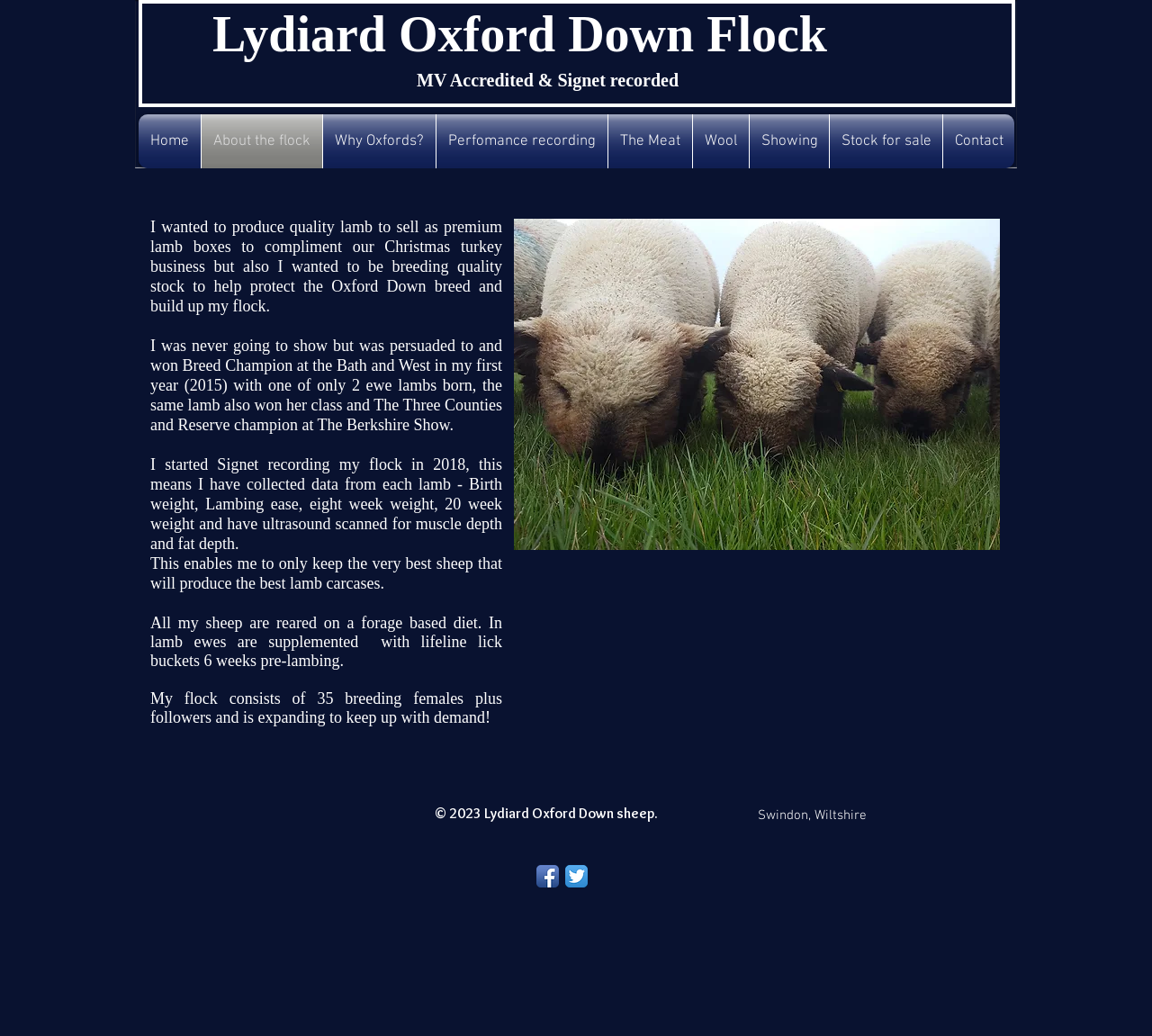Pinpoint the bounding box coordinates of the element to be clicked to execute the instruction: "Click the 'Home' link".

[0.12, 0.11, 0.174, 0.162]